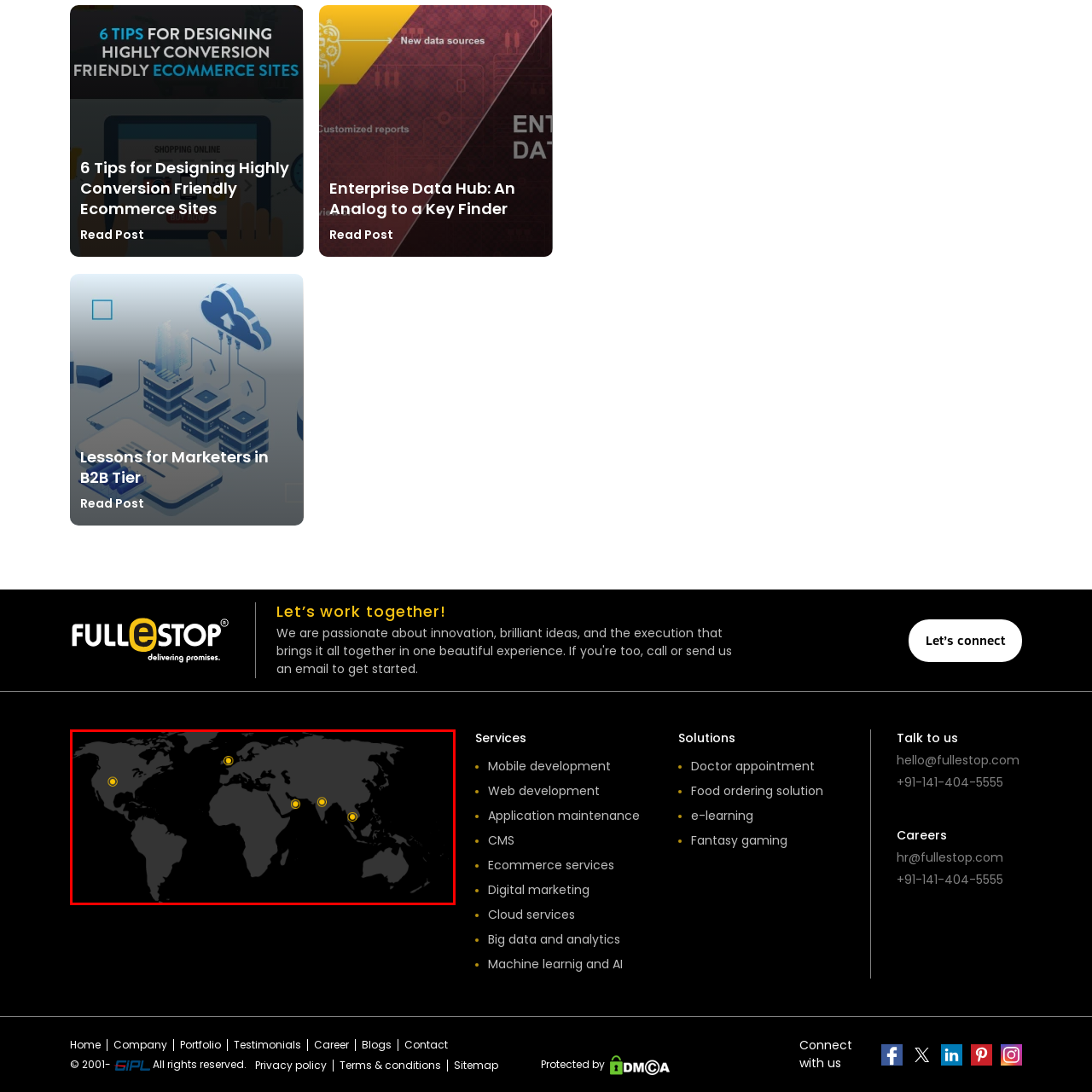What do the yellow markers on the map represent?
Pay attention to the image outlined by the red bounding box and provide a thorough explanation in your answer, using clues from the image.

According to the caption, each yellow marker on the map indicates a significant point of interest across different continents, emphasizing global connectivity and outreach.